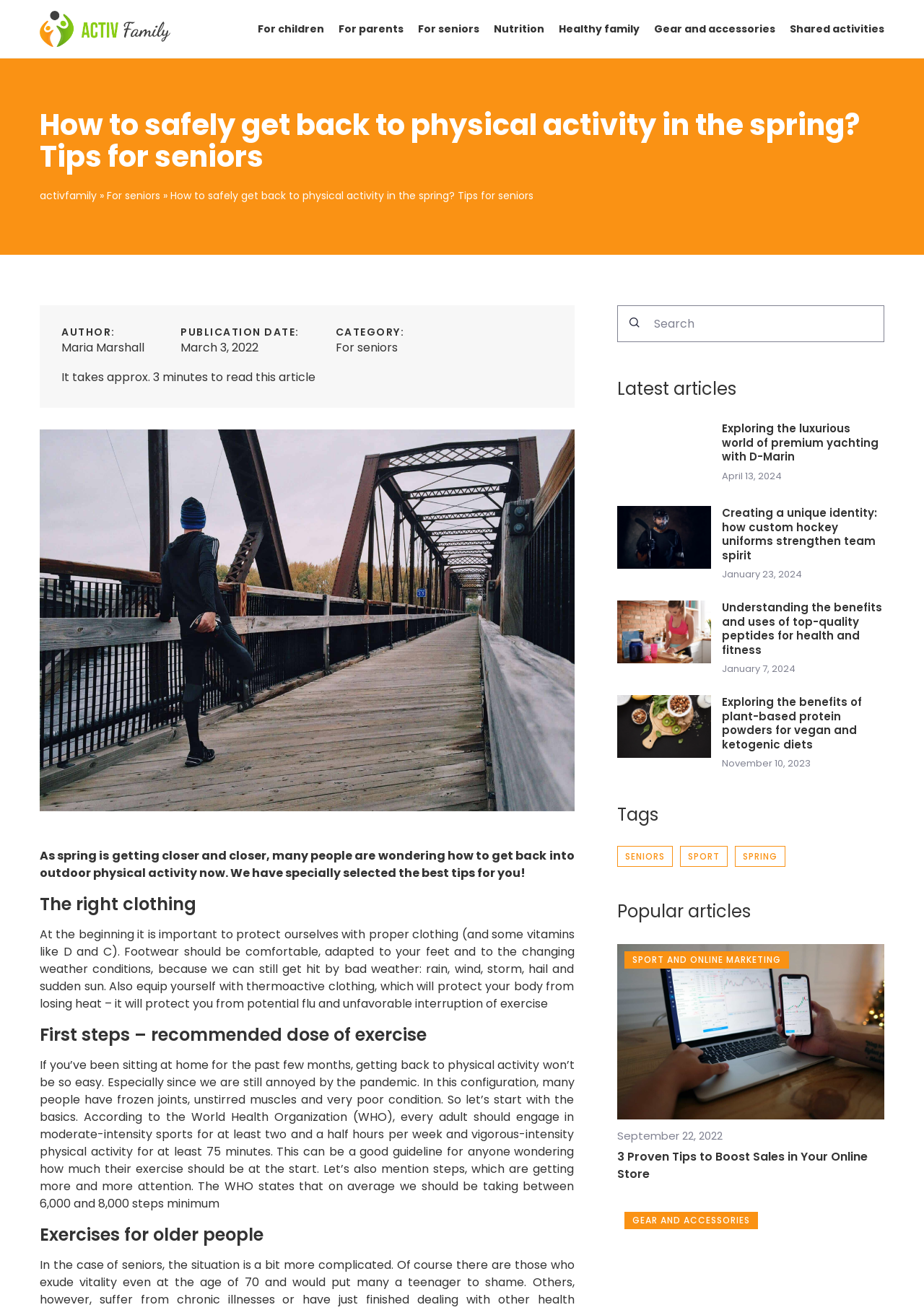Please specify the coordinates of the bounding box for the element that should be clicked to carry out this instruction: "Read the comment by Ruffa". The coordinates must be four float numbers between 0 and 1, formatted as [left, top, right, bottom].

None